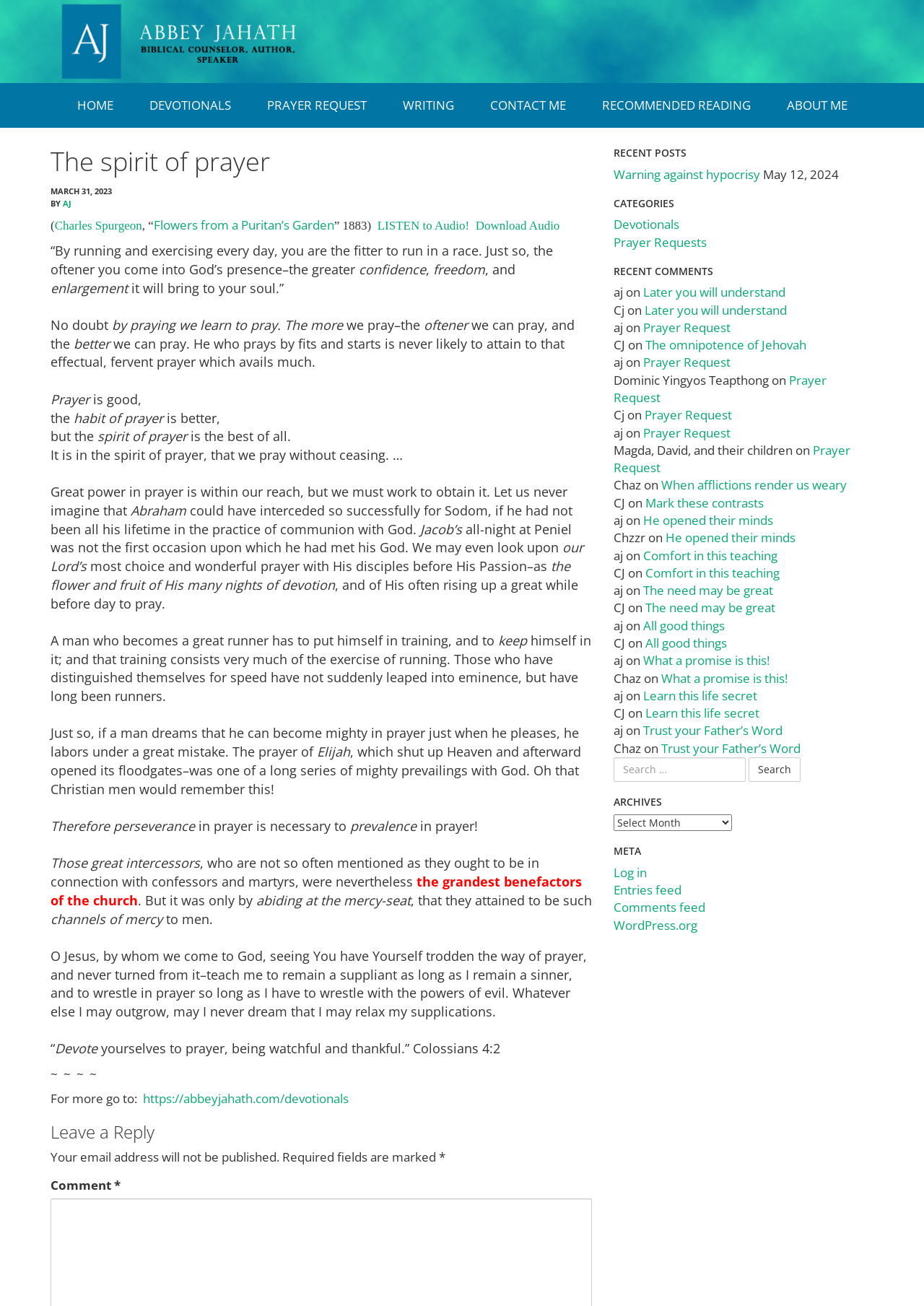What is the name of the author of this devotional?
Refer to the image and provide a one-word or short phrase answer.

Abbey Jahath